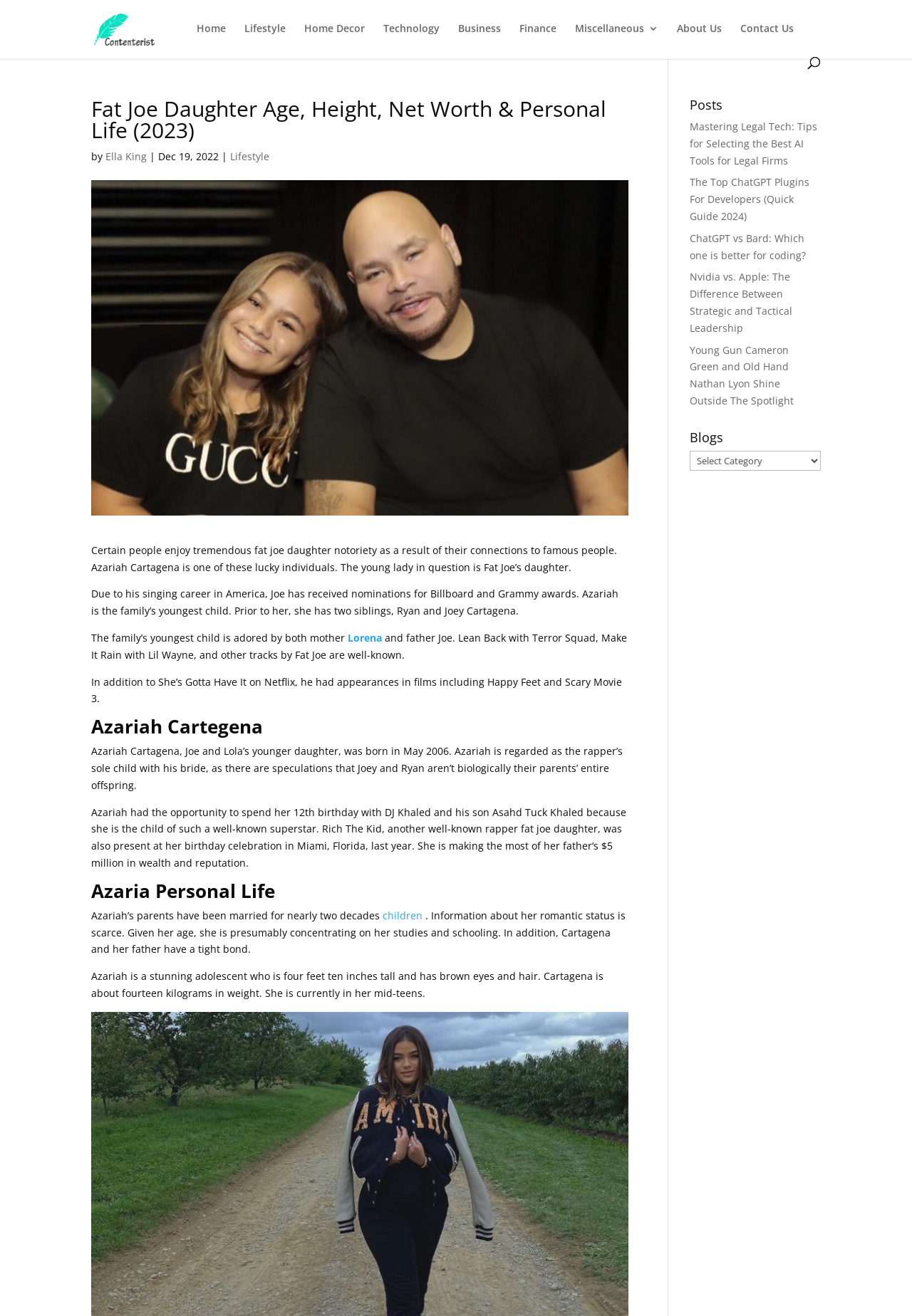Who attended Azariah's 12th birthday celebration?
From the screenshot, provide a brief answer in one word or phrase.

DJ Khaled and Rich The Kid